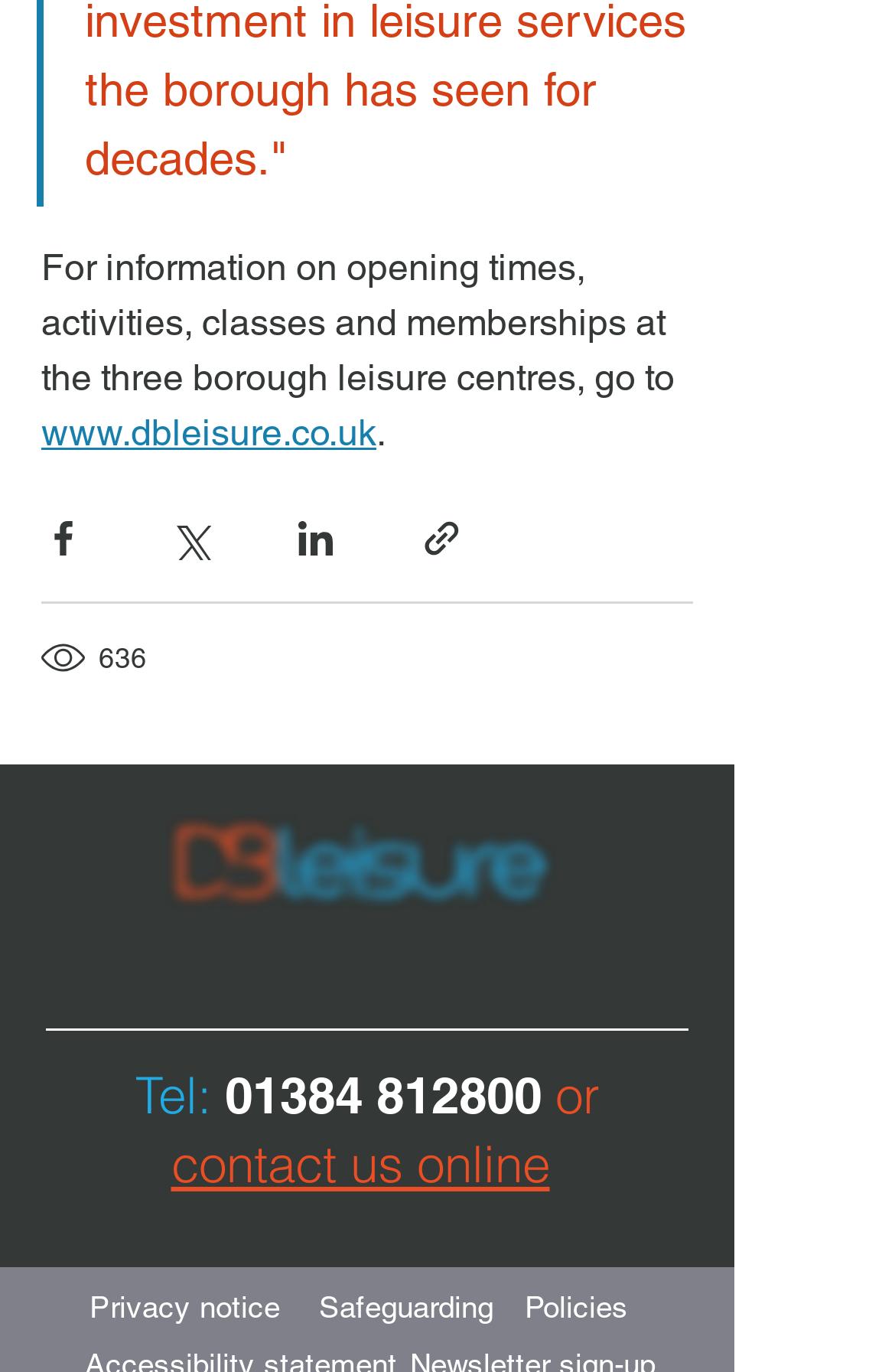Kindly determine the bounding box coordinates of the area that needs to be clicked to fulfill this instruction: "Share via Facebook".

[0.046, 0.377, 0.095, 0.409]